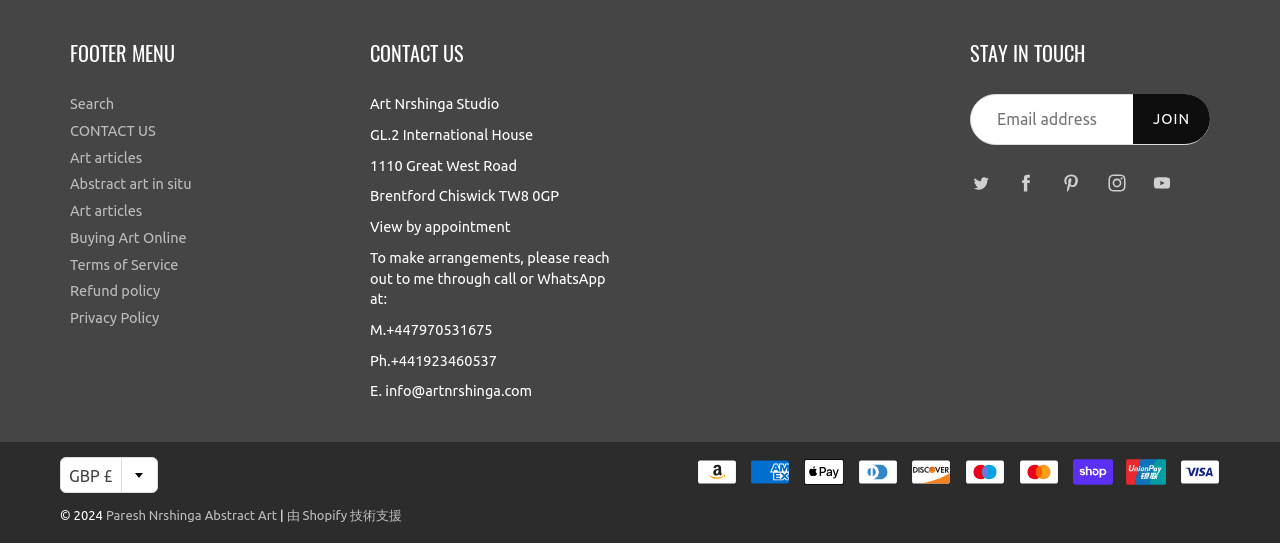Please find the bounding box coordinates of the section that needs to be clicked to achieve this instruction: "view the archives".

None